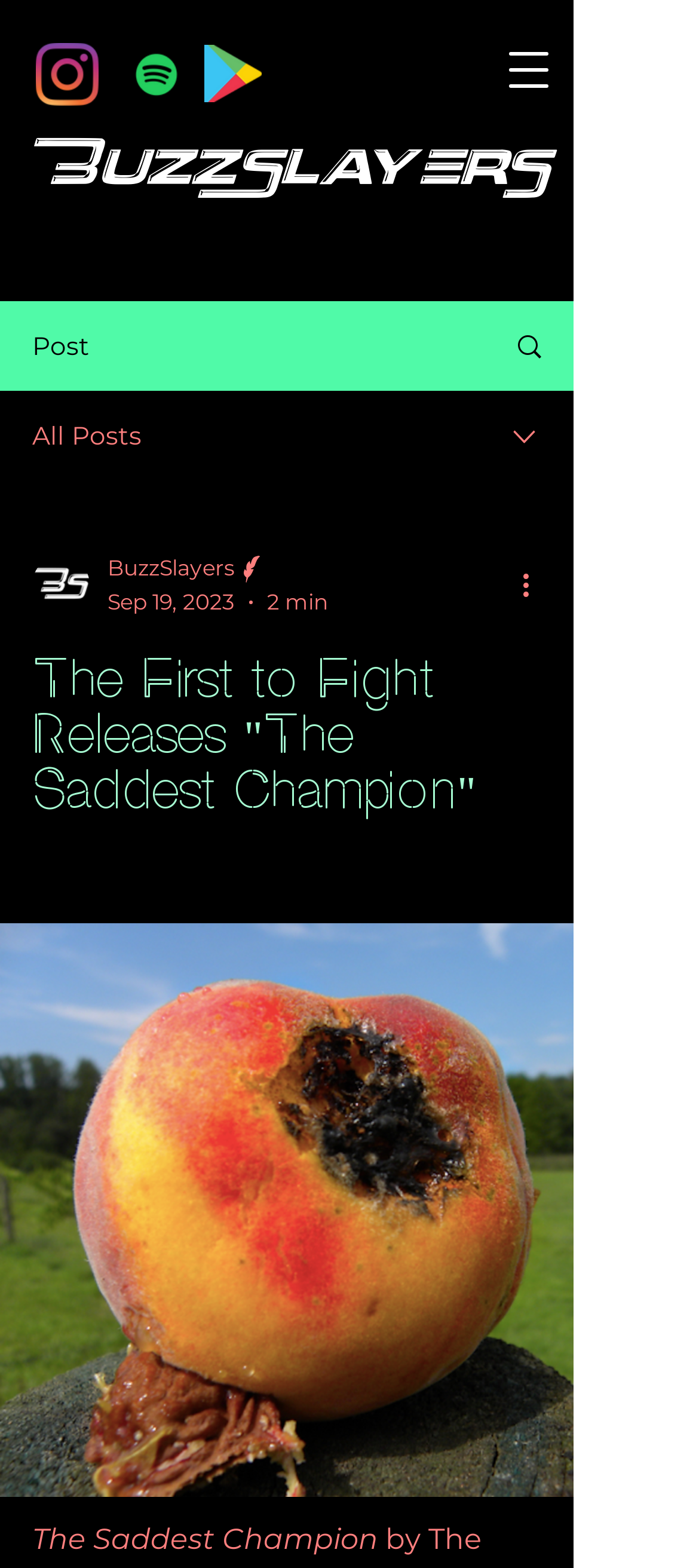Give the bounding box coordinates for the element described as: "parent_node: BuzzSlayers aria-label="Open navigation menu"".

[0.692, 0.016, 0.821, 0.073]